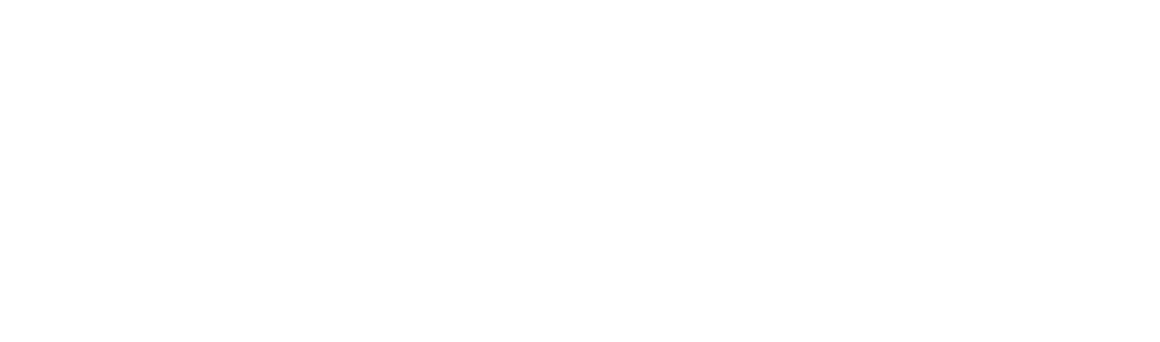Please provide a comprehensive response to the question based on the details in the image: How many lateral arms do the light bouquets have?

The caption describes the removable light bouquets as featuring two lateral arms, elegantly curving into scrolling acanthus leaves.